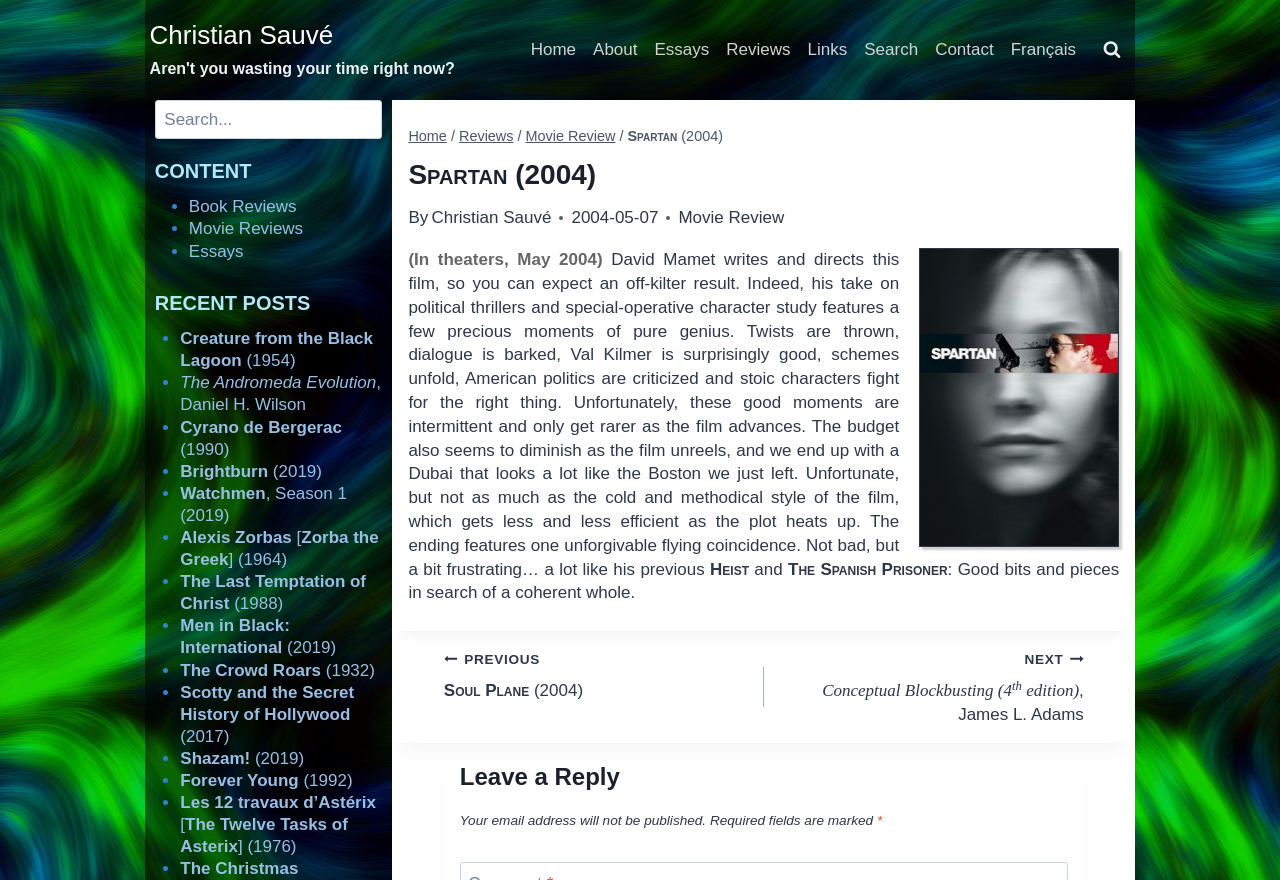Who is the author of the review?
Relying on the image, give a concise answer in one word or a brief phrase.

Christian Sauvé